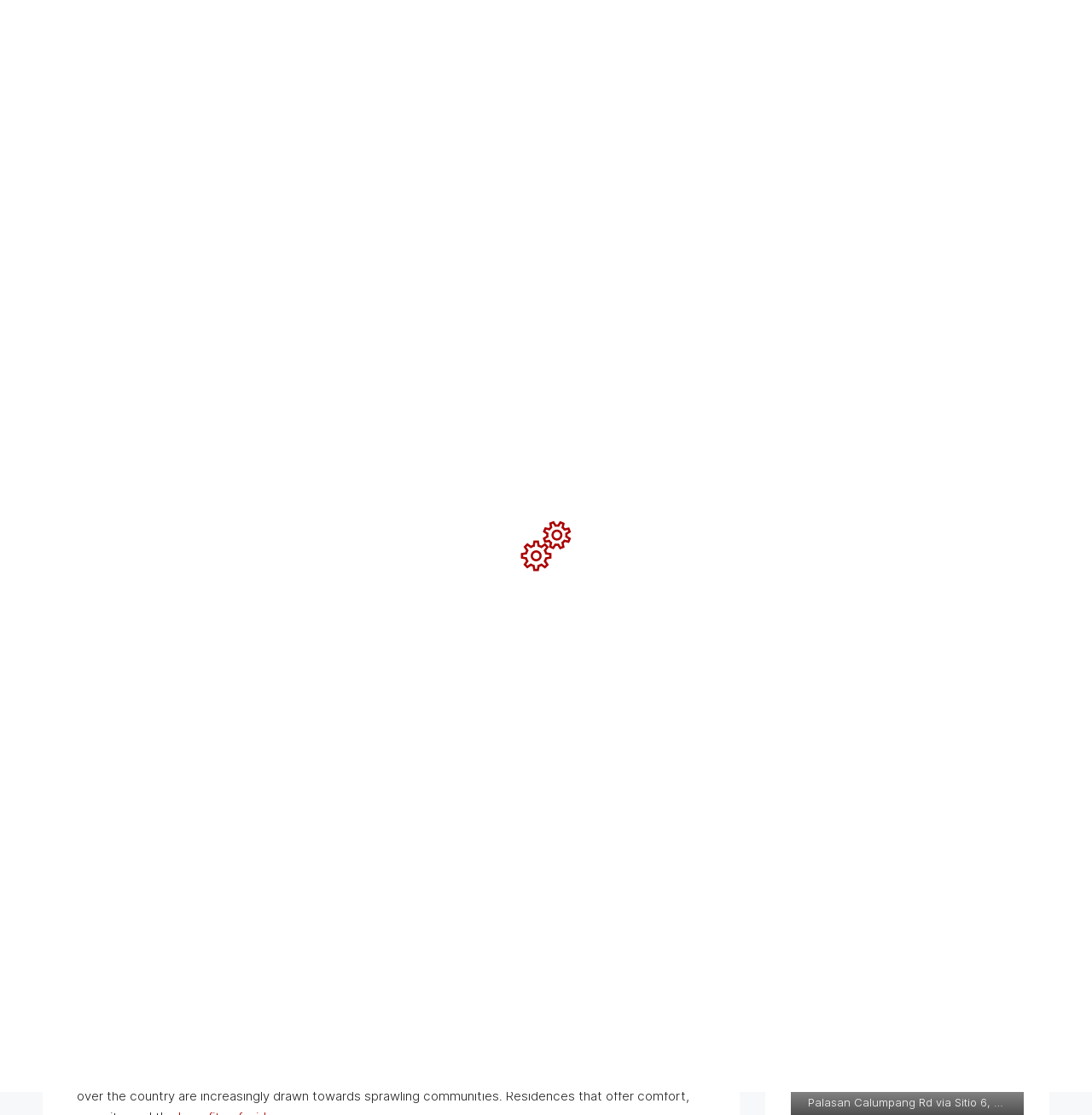Pinpoint the bounding box coordinates of the clickable area necessary to execute the following instruction: "Click the Bria Digos Home link". The coordinates should be given as four float numbers between 0 and 1, namely [left, top, right, bottom].

[0.724, 0.536, 0.938, 0.693]